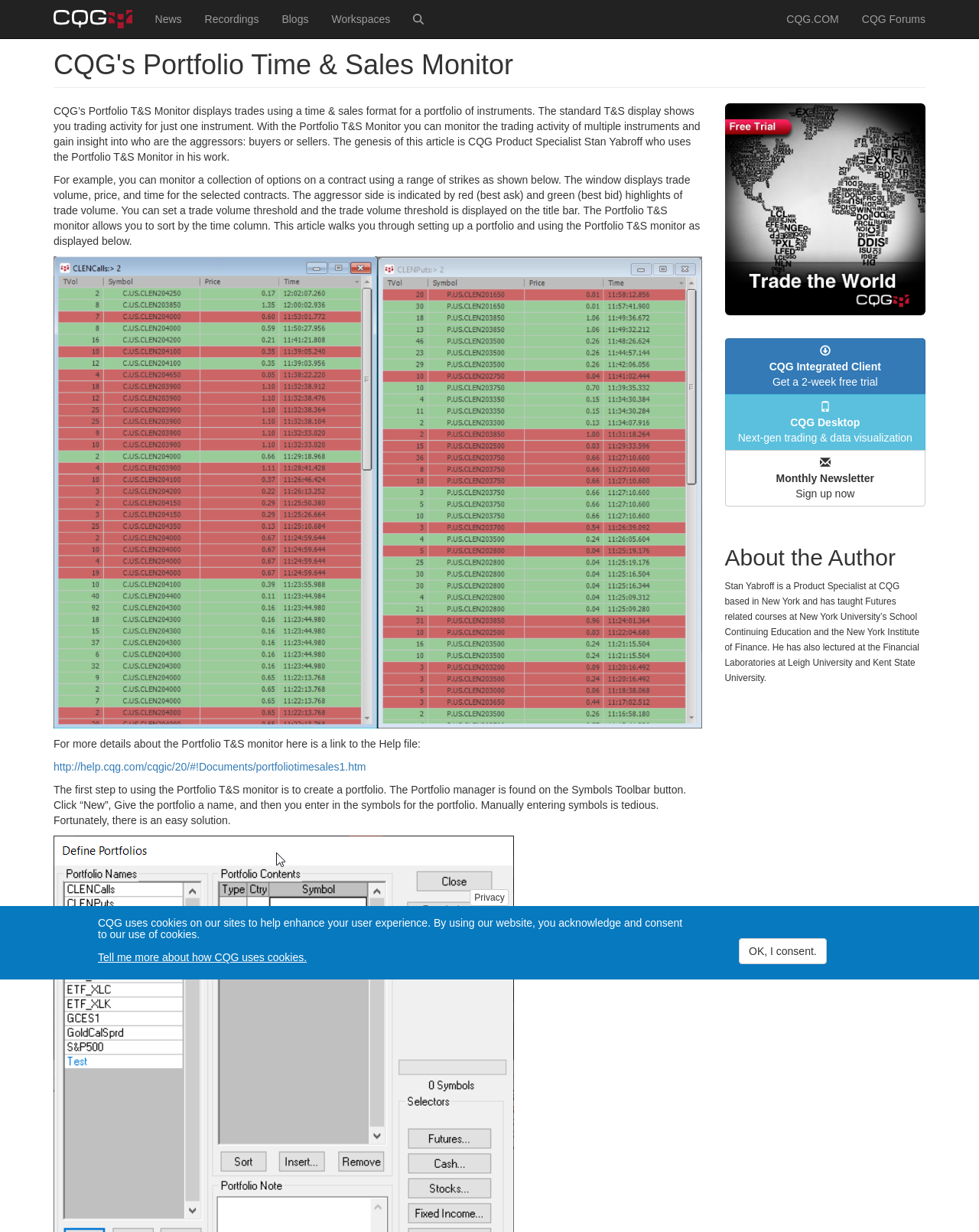Please identify the bounding box coordinates of the clickable area that will fulfill the following instruction: "Learn more about the author". The coordinates should be in the format of four float numbers between 0 and 1, i.e., [left, top, right, bottom].

[0.74, 0.443, 0.945, 0.463]